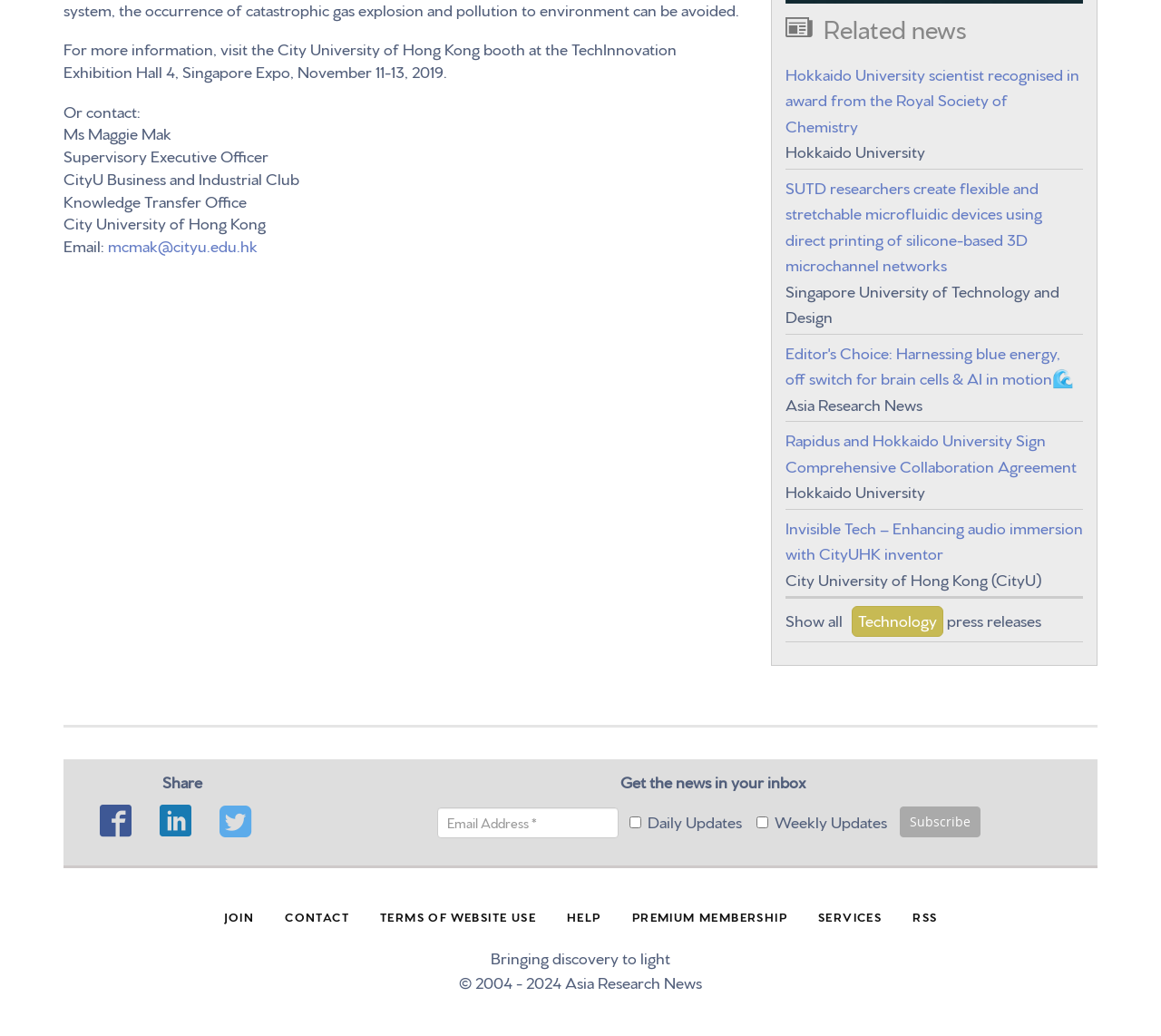Given the element description Terms of website use, identify the bounding box coordinates for the UI element on the webpage screenshot. The format should be (top-left x, top-left y, bottom-right x, bottom-right y), with values between 0 and 1.

[0.316, 0.864, 0.474, 0.905]